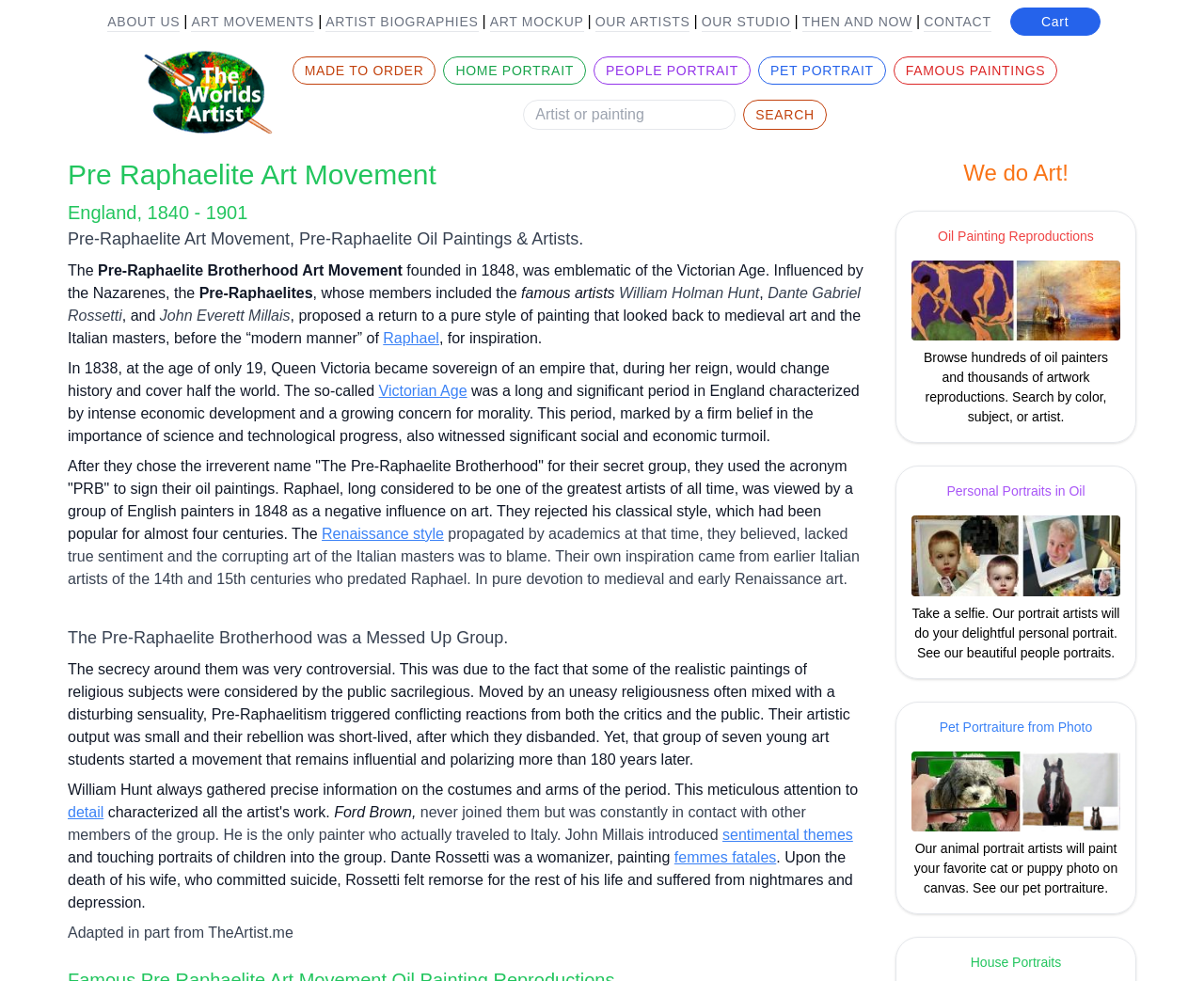Kindly determine the bounding box coordinates of the area that needs to be clicked to fulfill this instruction: "Learn about the Pre Raphaelite Art Movement".

[0.056, 0.161, 0.719, 0.196]